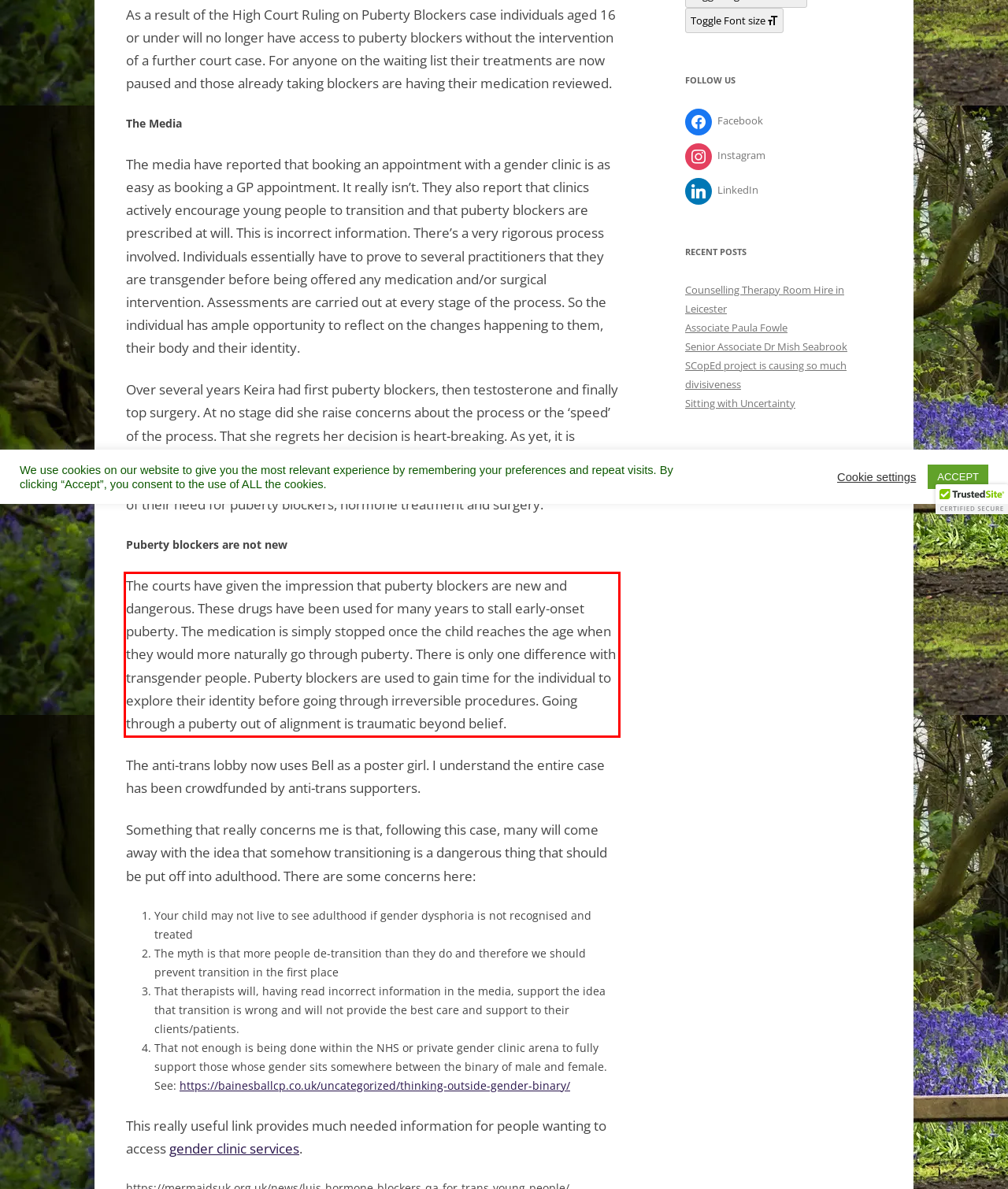You are given a webpage screenshot with a red bounding box around a UI element. Extract and generate the text inside this red bounding box.

The courts have given the impression that puberty blockers are new and dangerous. These drugs have been used for many years to stall early-onset puberty. The medication is simply stopped once the child reaches the age when they would more naturally go through puberty. There is only one difference with transgender people. Puberty blockers are used to gain time for the individual to explore their identity before going through irreversible procedures. Going through a puberty out of alignment is traumatic beyond belief.